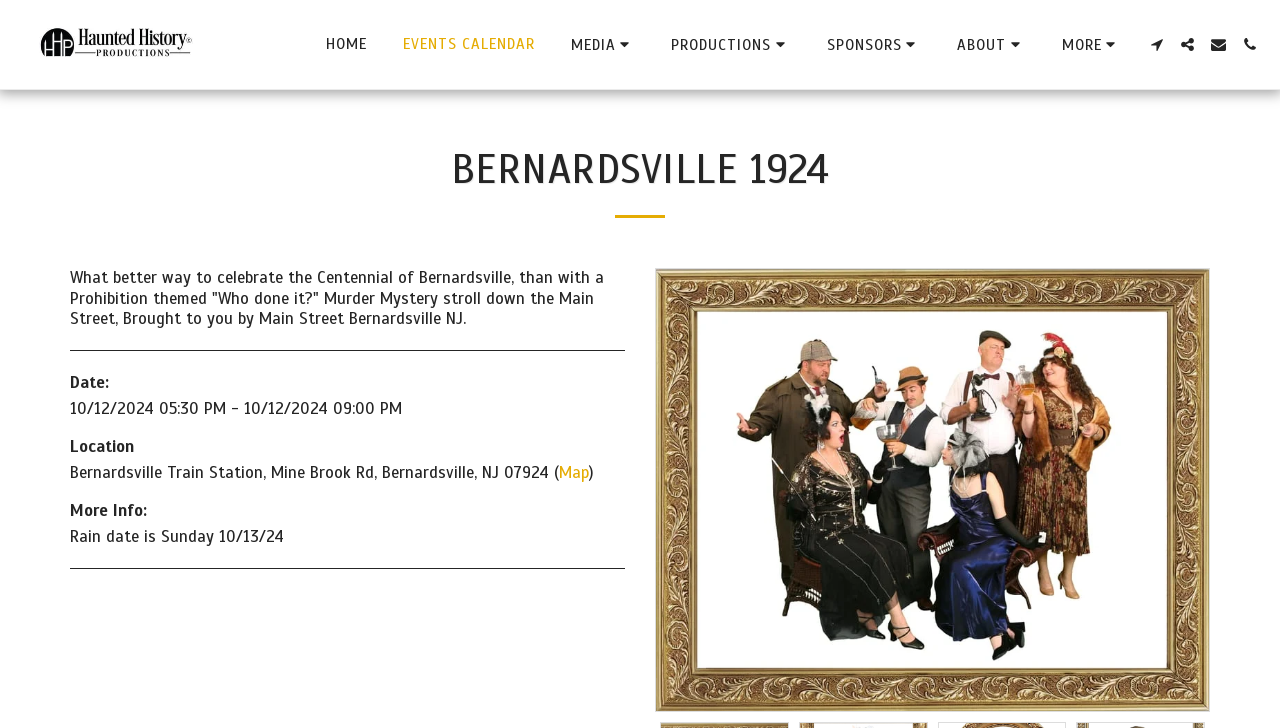Identify the bounding box coordinates for the UI element that matches this description: "Events Calendar".

[0.303, 0.041, 0.429, 0.082]